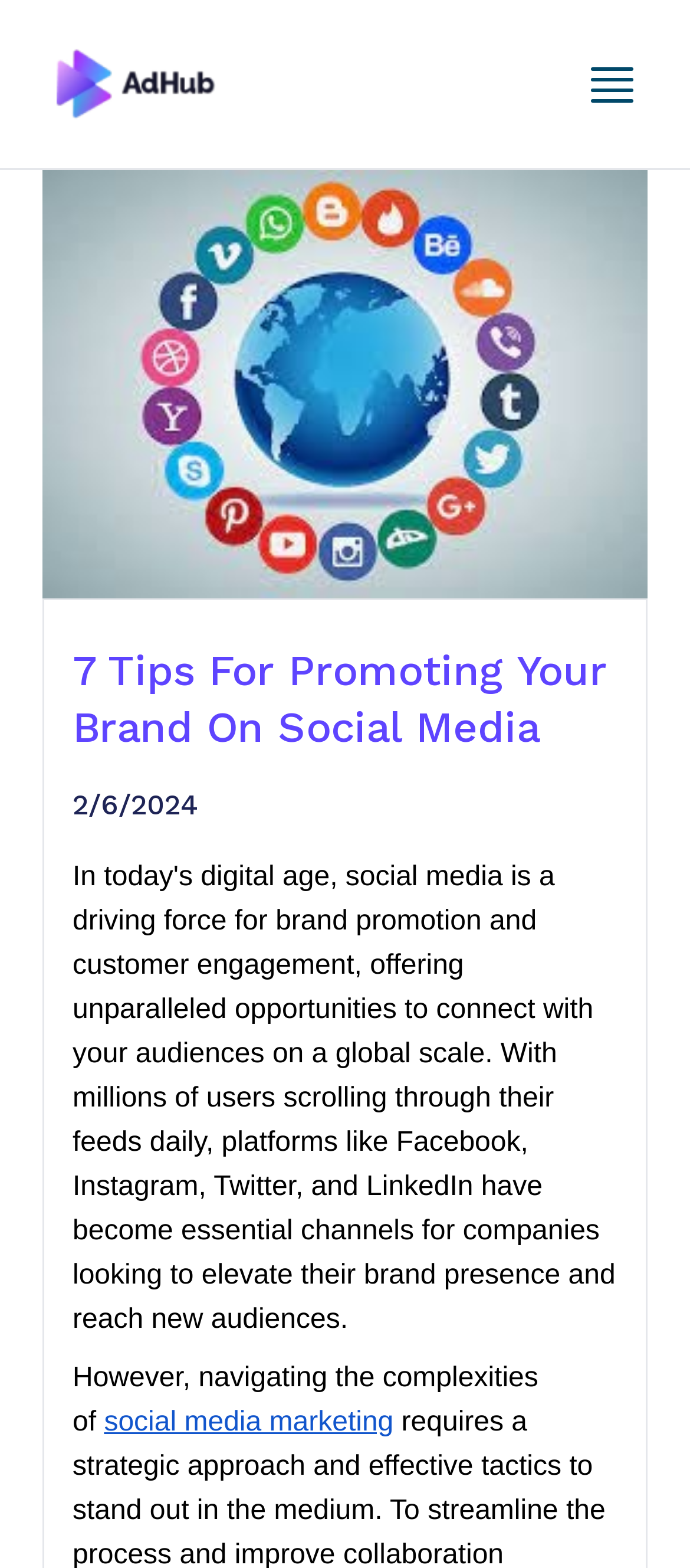What is the date of the article?
Please use the image to deliver a detailed and complete answer.

I found the date of the article by looking at the static text element located at [0.105, 0.503, 0.29, 0.524] which contains the text '2/6/2024'.